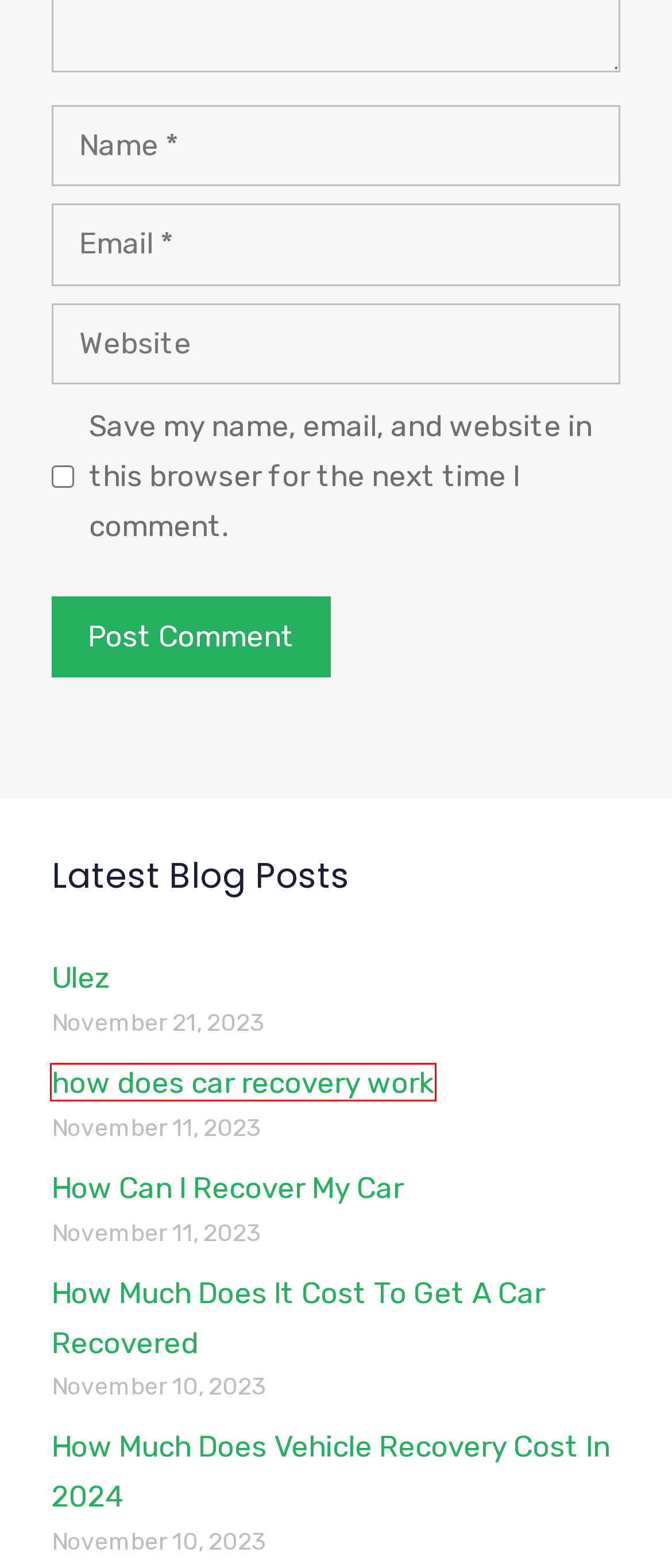Examine the screenshot of the webpage, which includes a red bounding box around an element. Choose the best matching webpage description for the page that will be displayed after clicking the element inside the red bounding box. Here are the candidates:
A. How Much Does Vehicle Recovery Cost In 2024 - AtWheel
B. The London Ultra Low Emission Zone: What You Need to Know ♻️
C. Privacy Policy - AtWheel
D. Car Recovery Near Me | Atwheel | Hampshire and West Sussex
E. Your Guide to Avoid Breaking Down in the Winter | AtWheel
F. How Can I Recover My Car - AtWheel
G. how does car recovery work - AtWheel
H. How Much Does It Cost To Get A Car Recovered - AtWheel

G